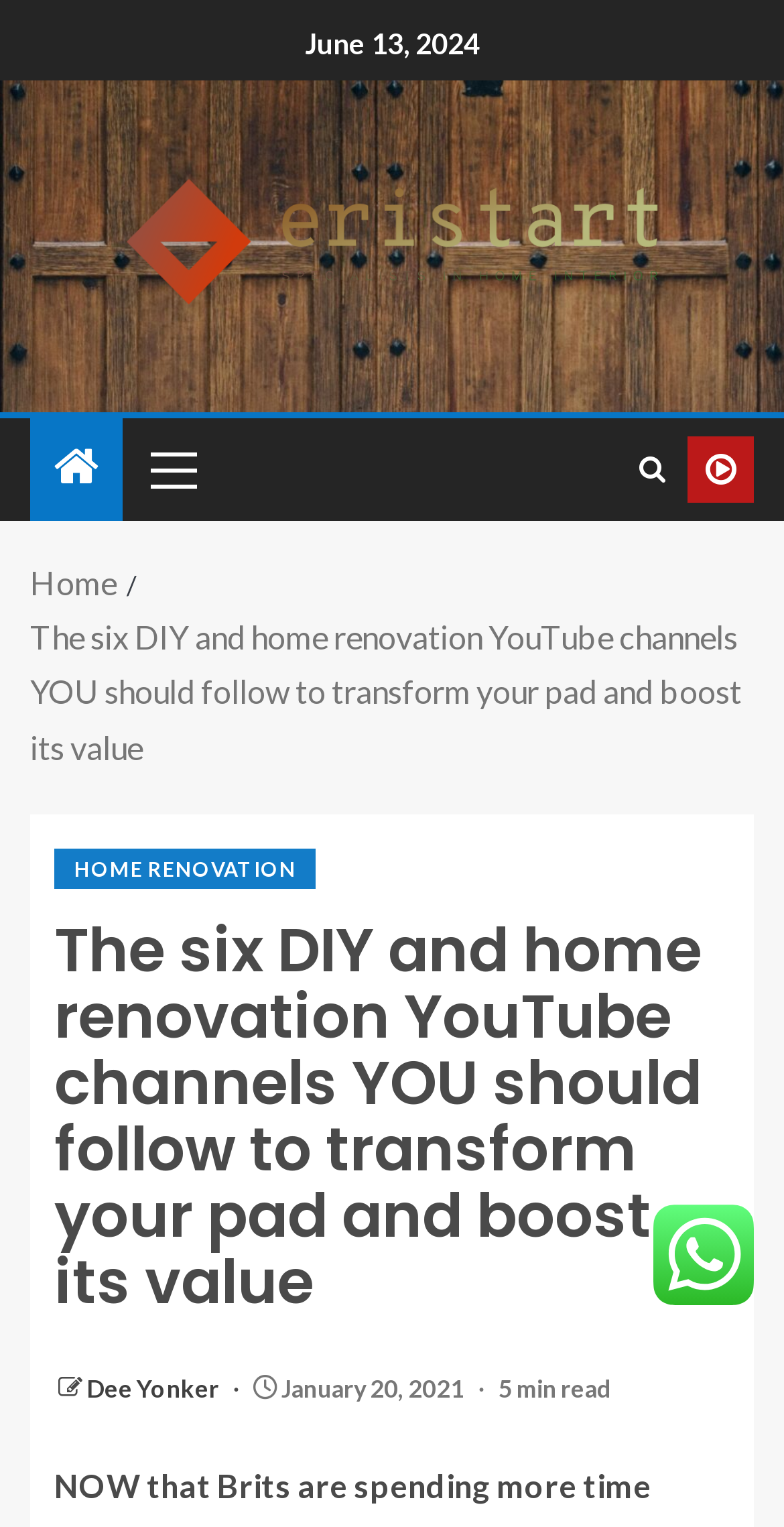What is the name of the website?
Provide a comprehensive and detailed answer to the question.

I found the name of the website by looking at the link element with the bounding box coordinates [0.038, 0.146, 0.962, 0.171] which contains the text 'Eristart'.